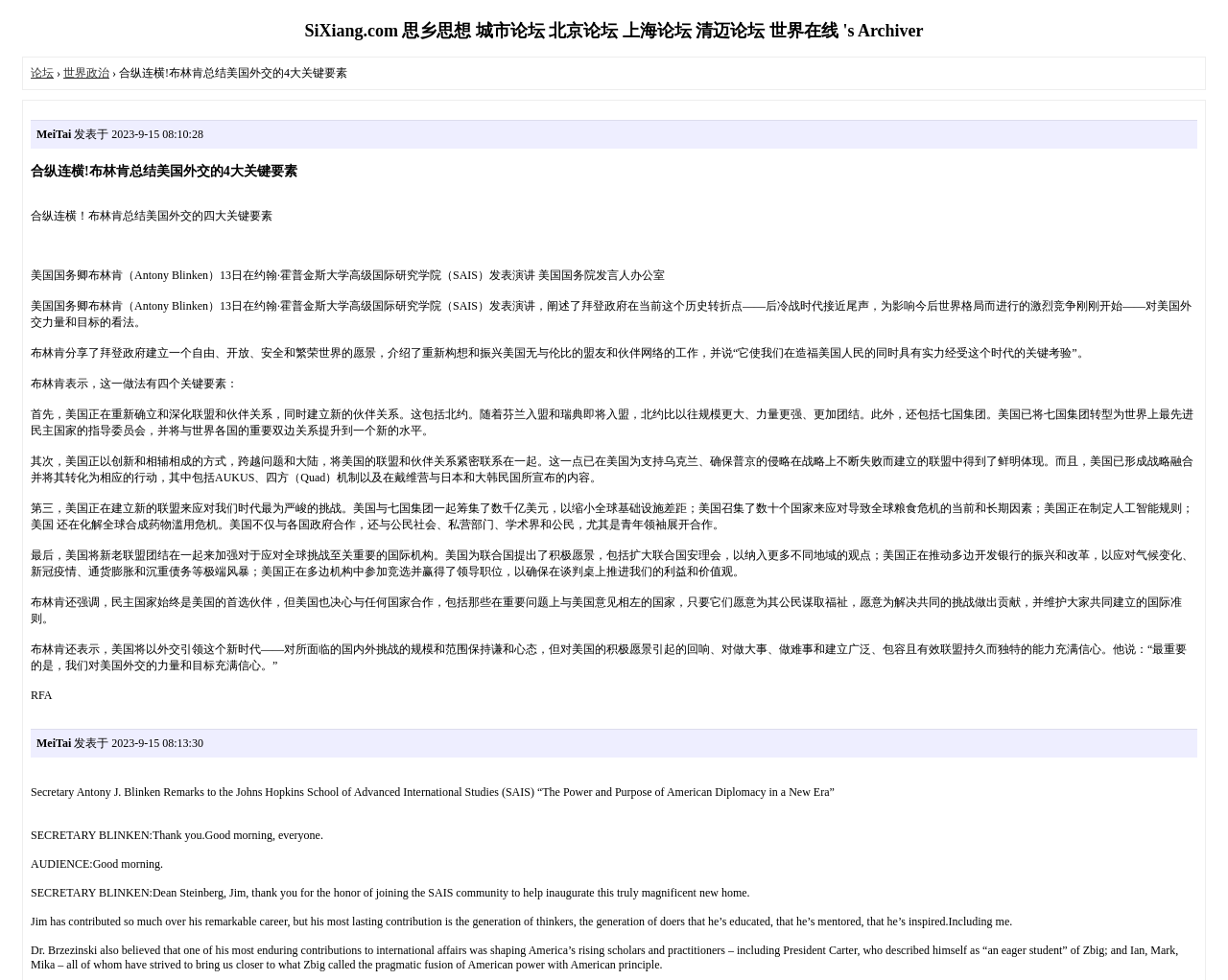Respond to the question below with a single word or phrase:
What is the date of the article?

2023-9-15